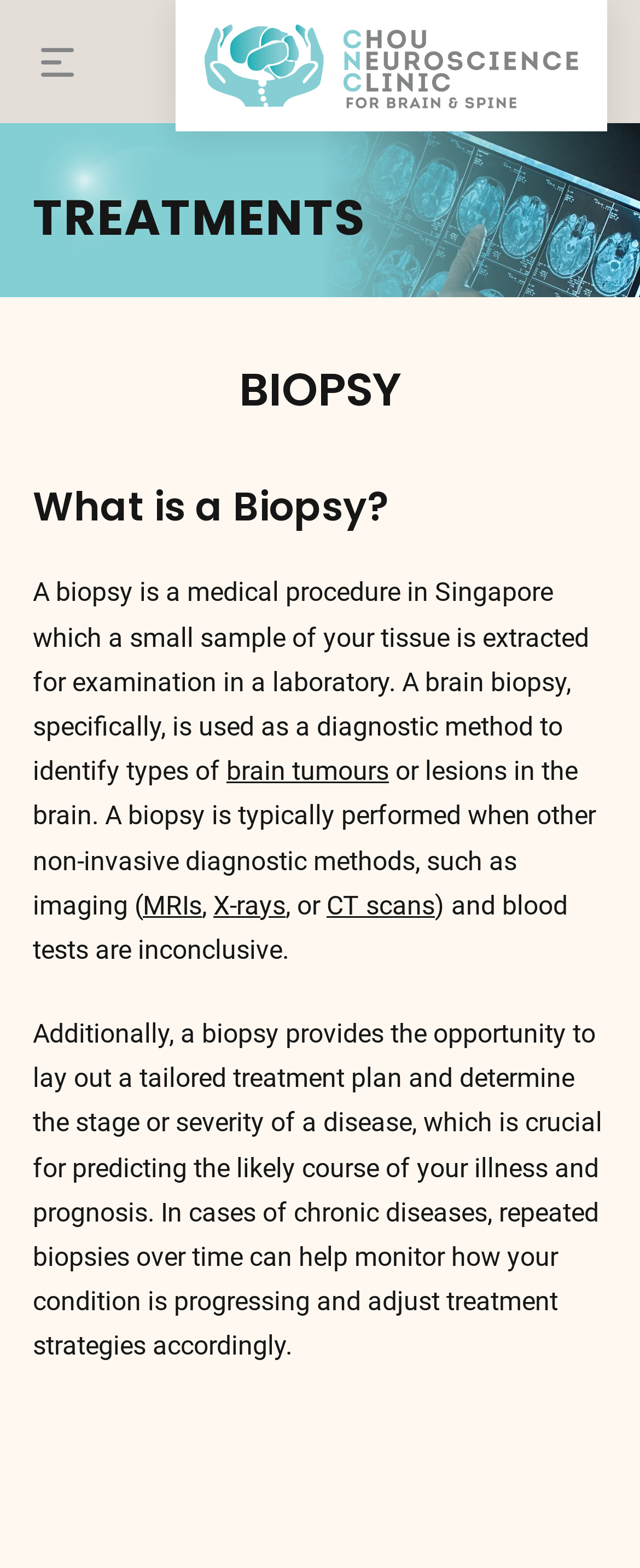What are the non-invasive diagnostic methods mentioned?
Answer the question with a detailed and thorough explanation.

According to the webpage, non-invasive diagnostic methods mentioned include imaging such as MRIs, X-rays, and CT scans, which are used before a biopsy is performed.